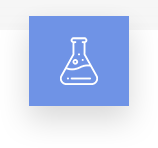What qualities are essential in medical and laboratory settings?
Kindly offer a detailed explanation using the data available in the image.

The overall aesthetic of the image conveys a sense of professionalism and reliability, which are essential qualities in medical and laboratory settings.